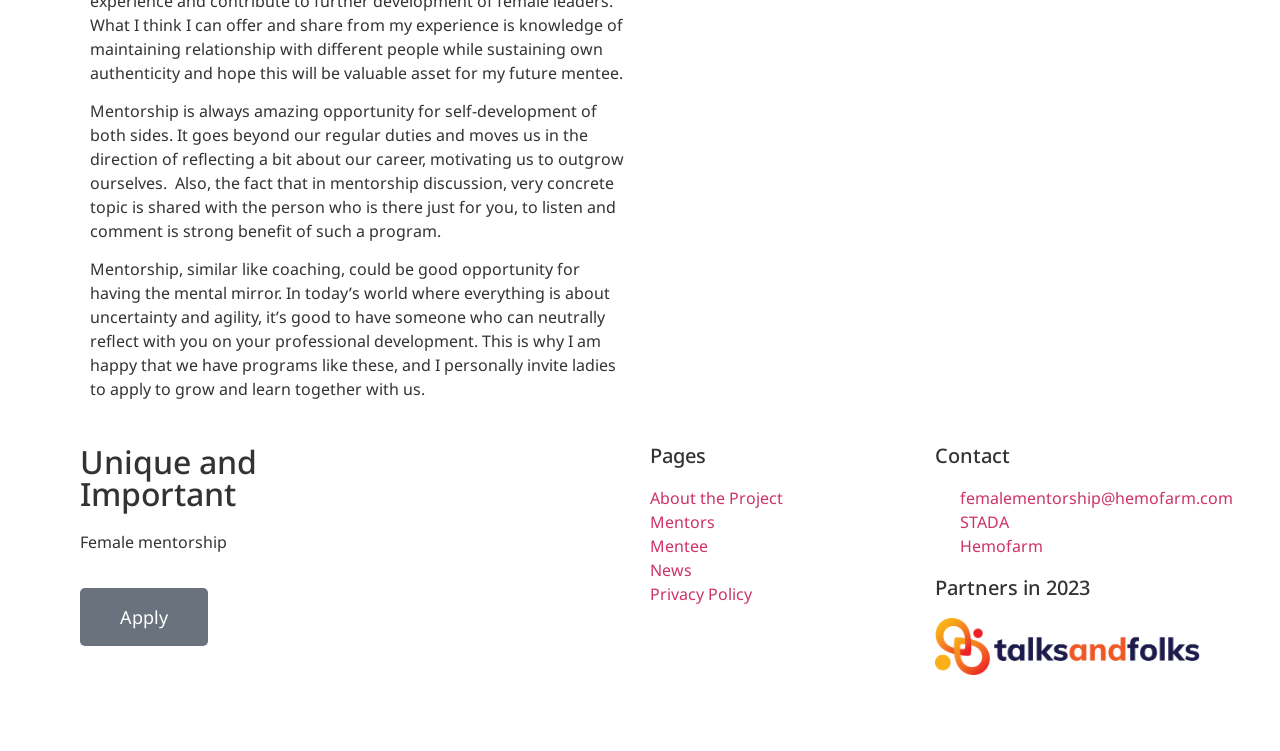How many links are available under 'Pages'?
Please provide a comprehensive answer based on the contents of the image.

Under the 'Pages' heading, there are five links: 'About the Project', 'Mentors', 'Mentee', 'News', and 'Privacy Policy'.